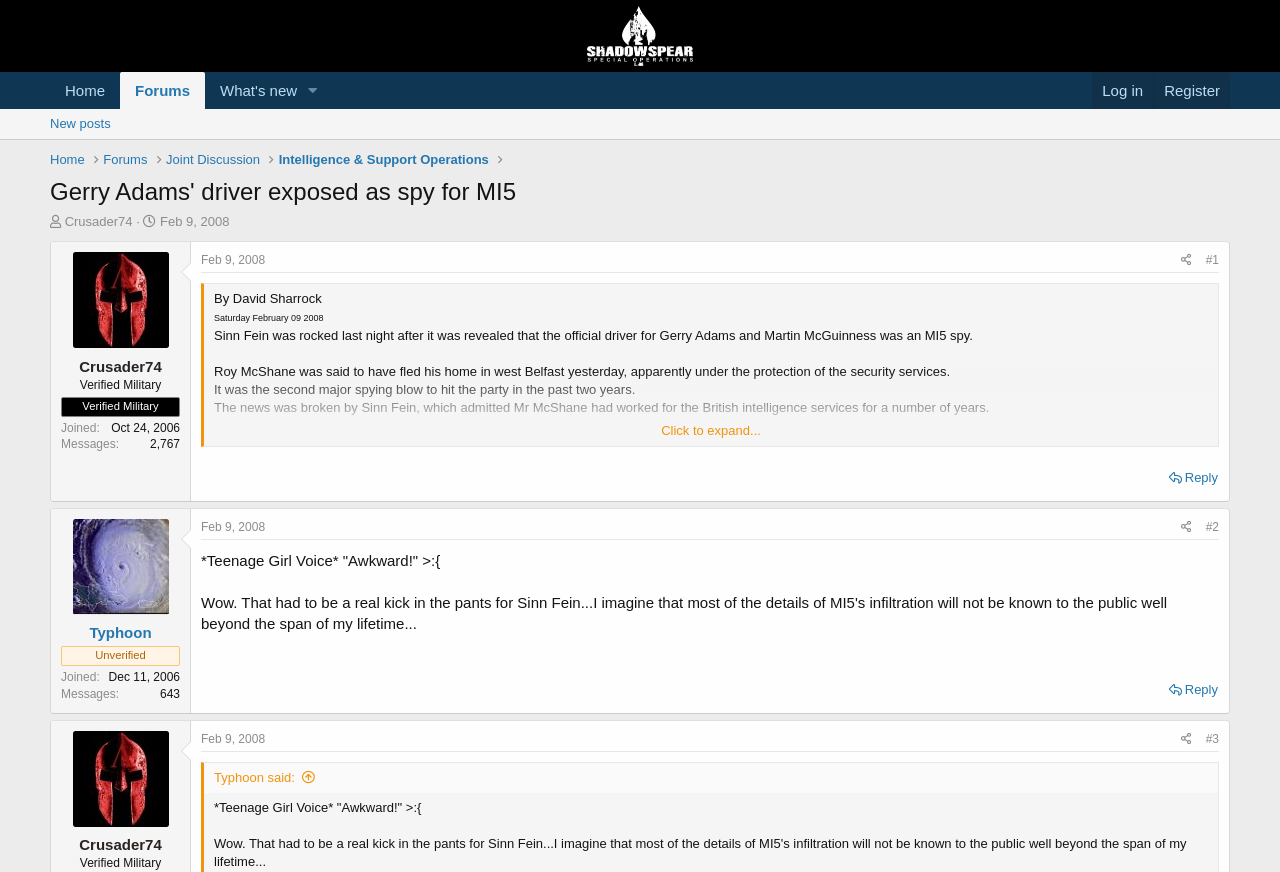Given the webpage screenshot and the description, determine the bounding box coordinates (top-left x, top-left y, bottom-right x, bottom-right y) that define the location of the UI element matching this description: Reply

[0.91, 0.776, 0.955, 0.806]